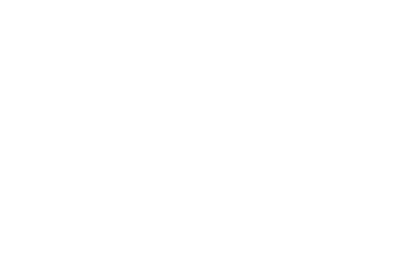What type of hike is featured in the image?
Relying on the image, give a concise answer in one word or a brief phrase.

Beginner's hike